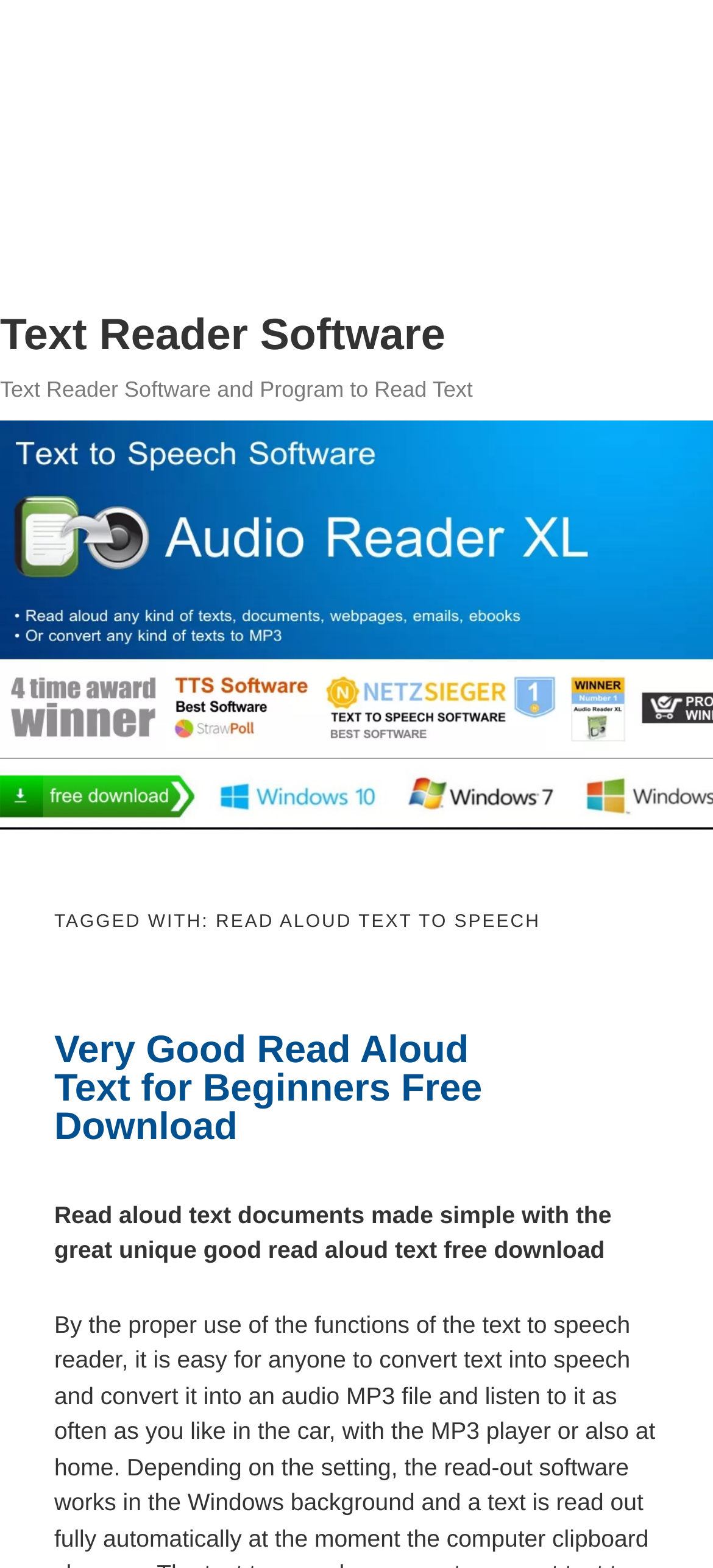Can you locate the main headline on this webpage and provide its text content?

Text Reader Software